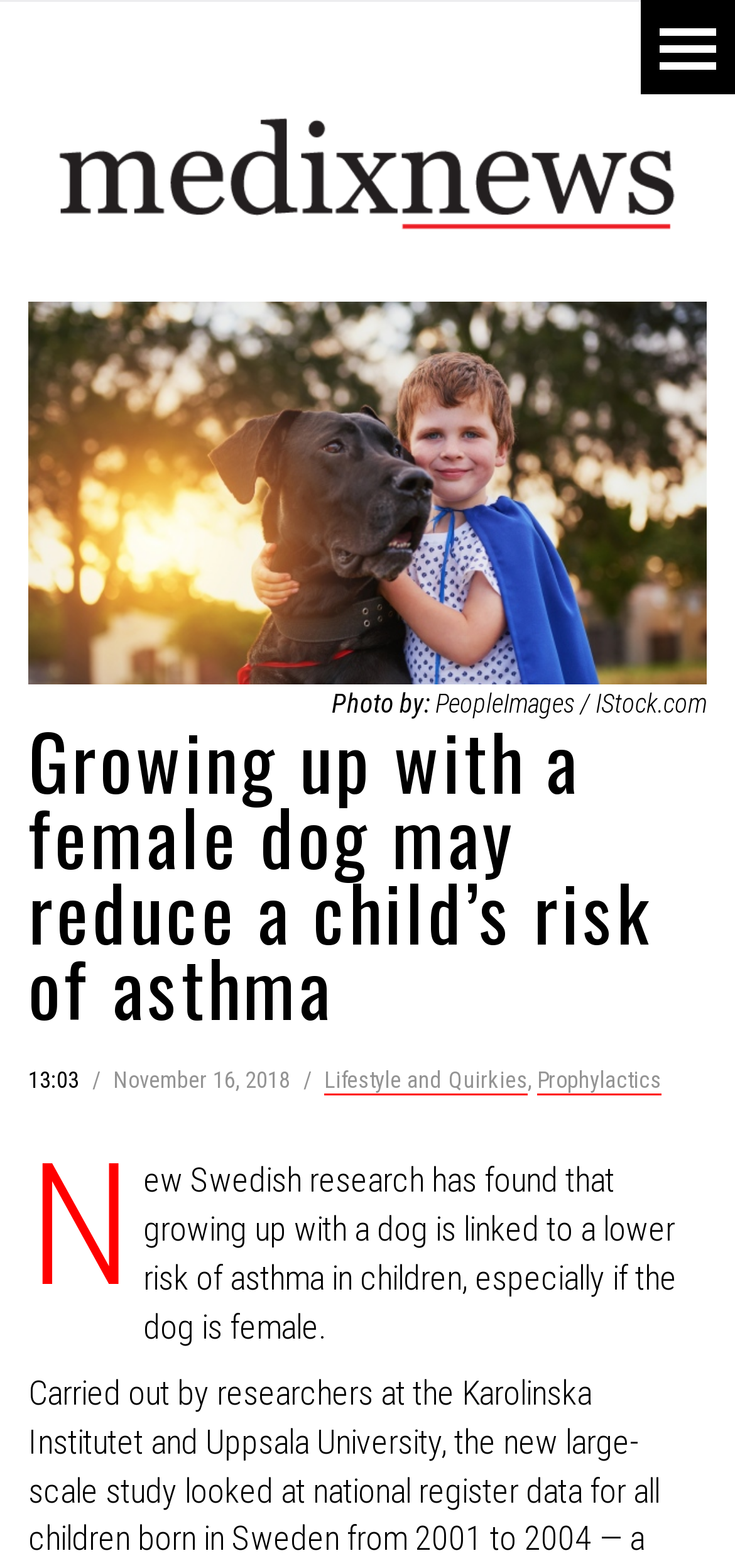Describe in detail what you see on the webpage.

The webpage is an article from Medix News, a news website focused on healthy living. At the top of the page, there is a logo of Medix News, which is an image with a link to the website's homepage. Below the logo, there is a horizontal section with a blank link, followed by a photo credit mentioning "PeopleImages / IStock.com". 

The main article title, "Growing up with a female dog may reduce a child’s risk of asthma", is prominently displayed in a large font size. The title is positioned above a section that shows the article's metadata, including the time "13:03" and the date "November 16, 2018". 

To the right of the metadata section, there are two links, "Lifestyle and Quirkies" and "Prophylactics", separated by a comma. These links are likely categories or tags related to the article. 

The main content of the article is a single paragraph of text, which summarizes the research finding that growing up with a dog, especially a female dog, is linked to a lower risk of asthma in children. This paragraph is positioned below the article title and metadata section.